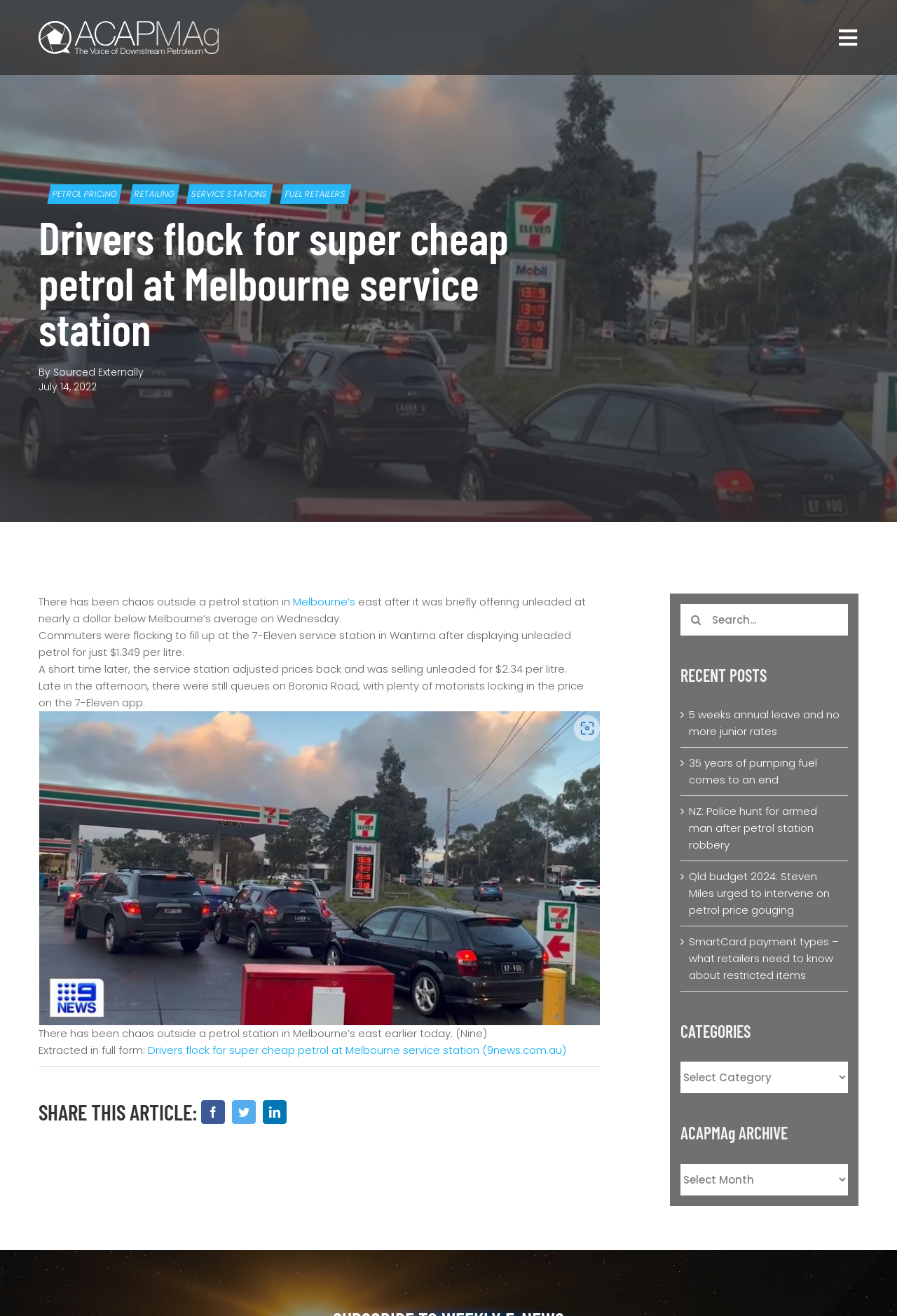Identify the bounding box coordinates for the element that needs to be clicked to fulfill this instruction: "Go to top of the page". Provide the coordinates in the format of four float numbers between 0 and 1: [left, top, right, bottom].

[0.904, 0.663, 0.941, 0.682]